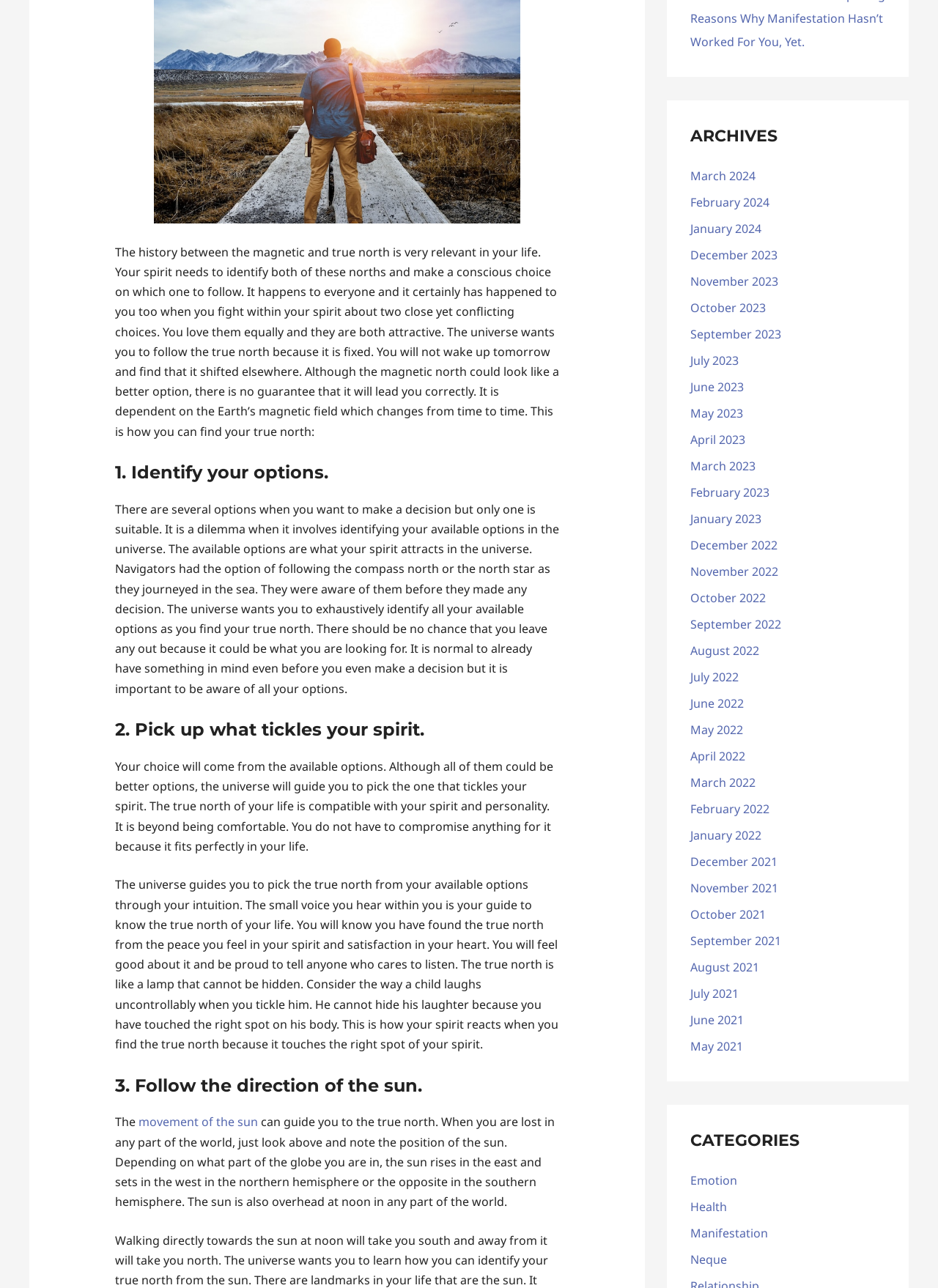Kindly determine the bounding box coordinates of the area that needs to be clicked to fulfill this instruction: "Browse the 'Emotion' category".

[0.736, 0.91, 0.786, 0.923]